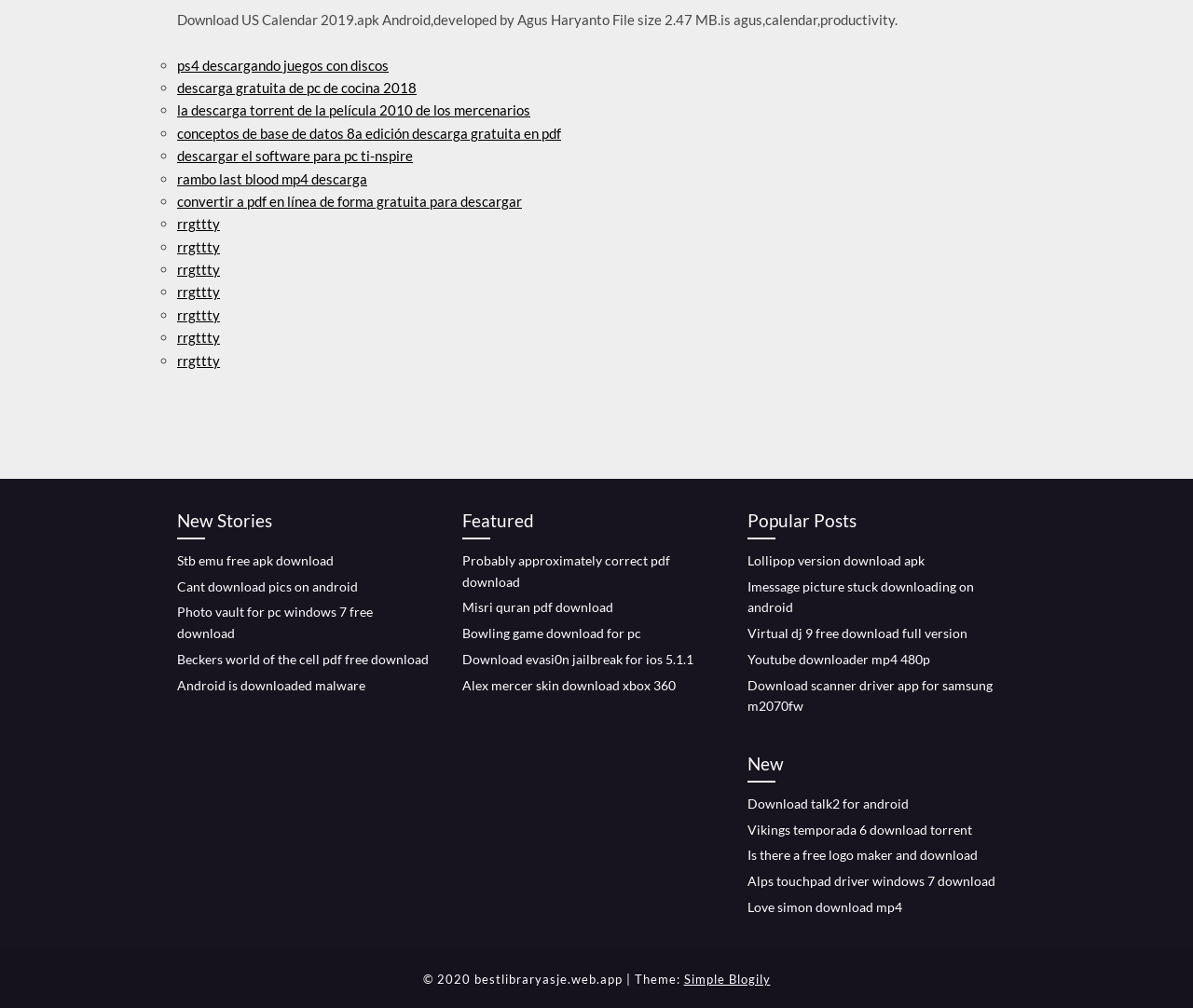Locate the bounding box coordinates of the clickable area to execute the instruction: "View 'New Stories'". Provide the coordinates as four float numbers between 0 and 1, represented as [left, top, right, bottom].

[0.148, 0.503, 0.359, 0.535]